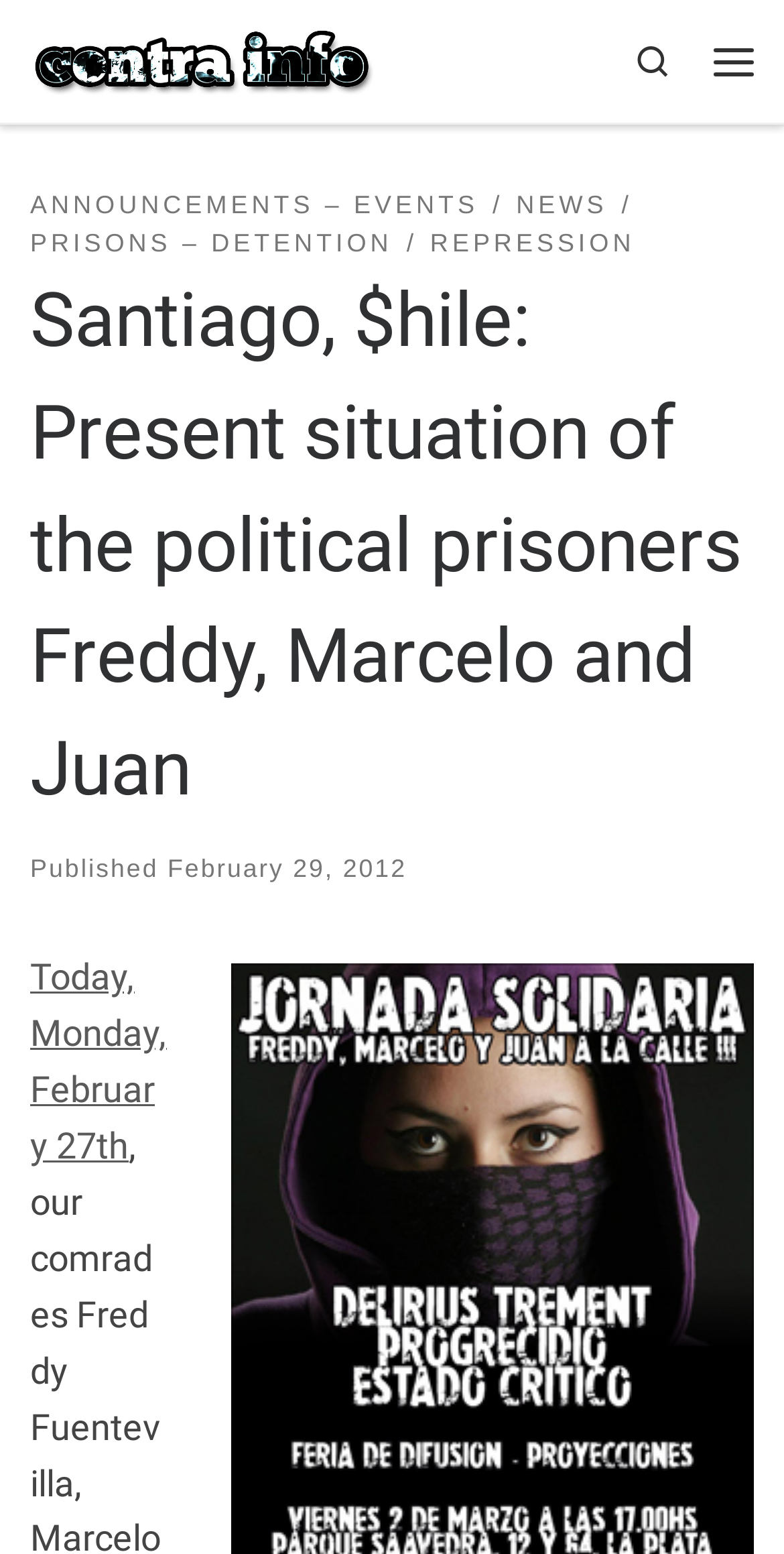Detail the various sections and features present on the webpage.

The webpage appears to be a news article or blog post from Contra Info, a website focused on political news and activism. At the top left of the page, there is a link to "Skip to content" and a link to the Contra Info homepage, accompanied by a small "Back Home" icon. On the top right, there is a search icon and a menu button.

Below the top navigation, there is a header section with several links to different categories, including "ANNOUNCEMENTS – EVENTS", "NEWS", "PRISONS – DETENTION", and "REPRESSION". These links are arranged horizontally across the page.

The main content of the page is a news article with the title "Santiago, $hile: Present situation of the political prisoners Freddy, Marcelo and Juan", which is displayed prominently in the center of the page. Below the title, there is a publication date and time, "February 29, 2012", and a note that says "Today, Monday, February 27th". The article itself is not described in the accessibility tree, but it likely occupies the majority of the page's content area.